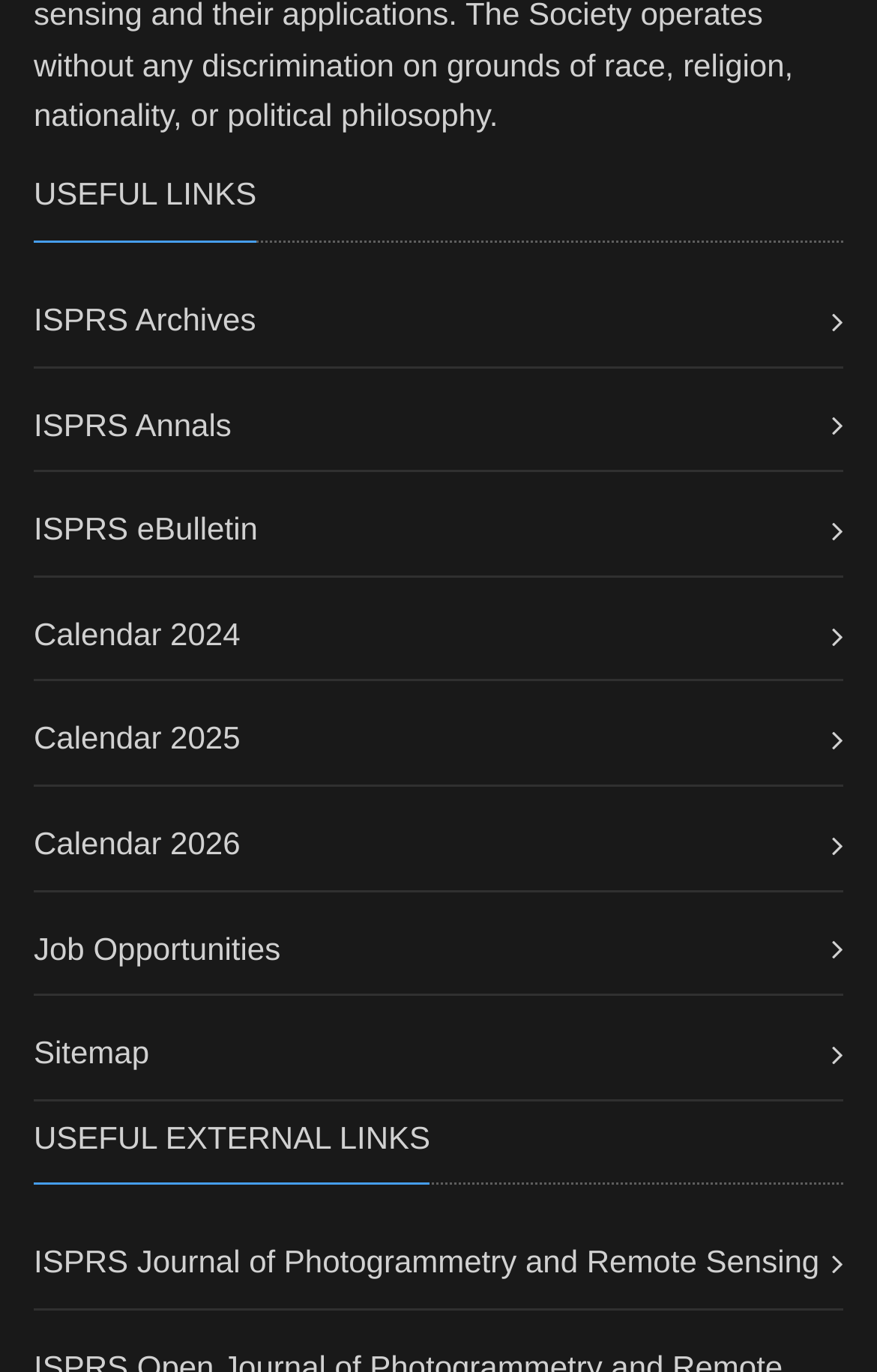Determine the bounding box coordinates for the clickable element to execute this instruction: "Get Health Benefits information". Provide the coordinates as four float numbers between 0 and 1, i.e., [left, top, right, bottom].

None